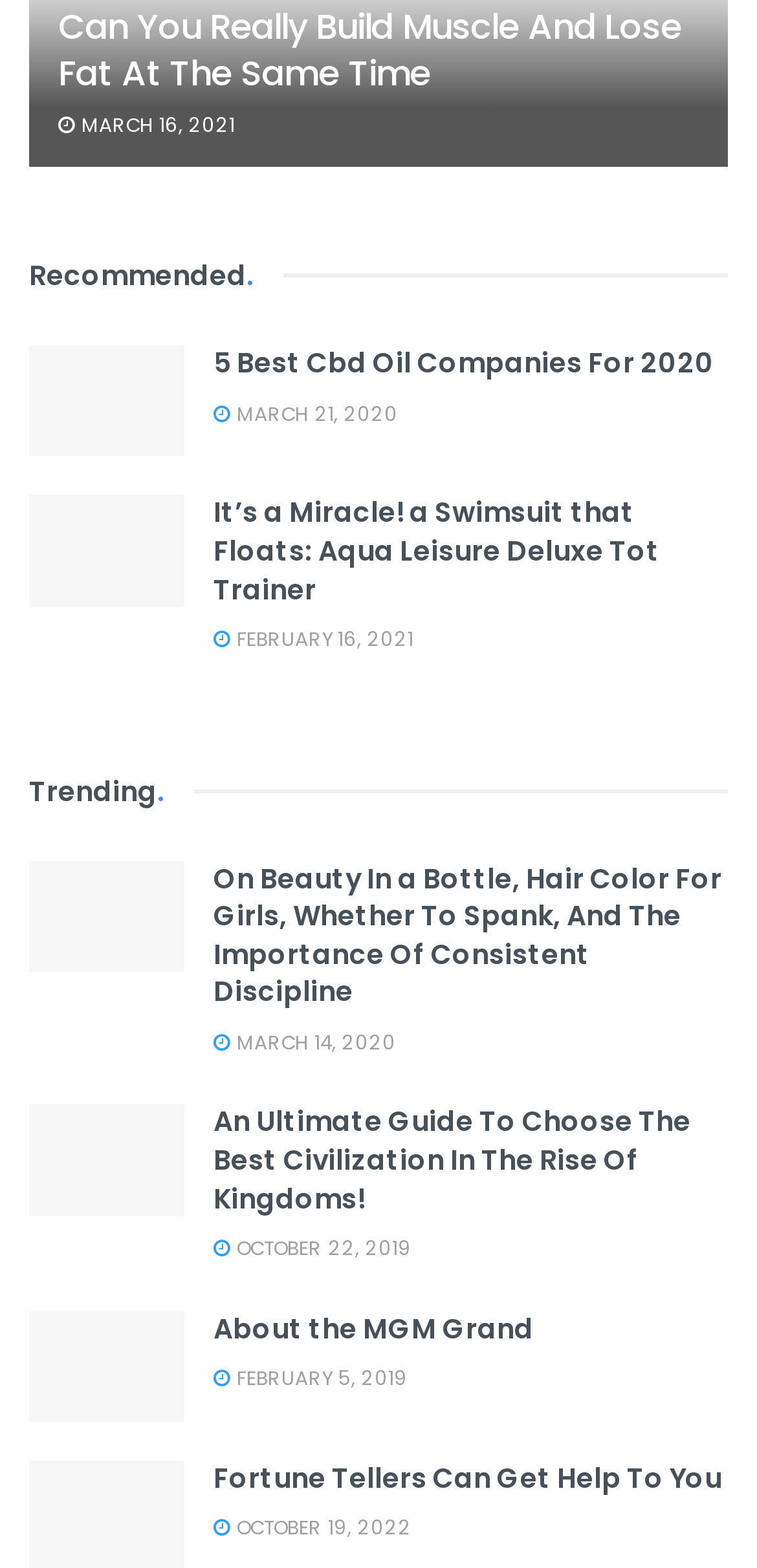Determine the bounding box coordinates of the section I need to click to execute the following instruction: "Read the article about building muscle and losing fat". Provide the coordinates as four float numbers between 0 and 1, i.e., [left, top, right, bottom].

[0.077, 0.003, 0.923, 0.061]